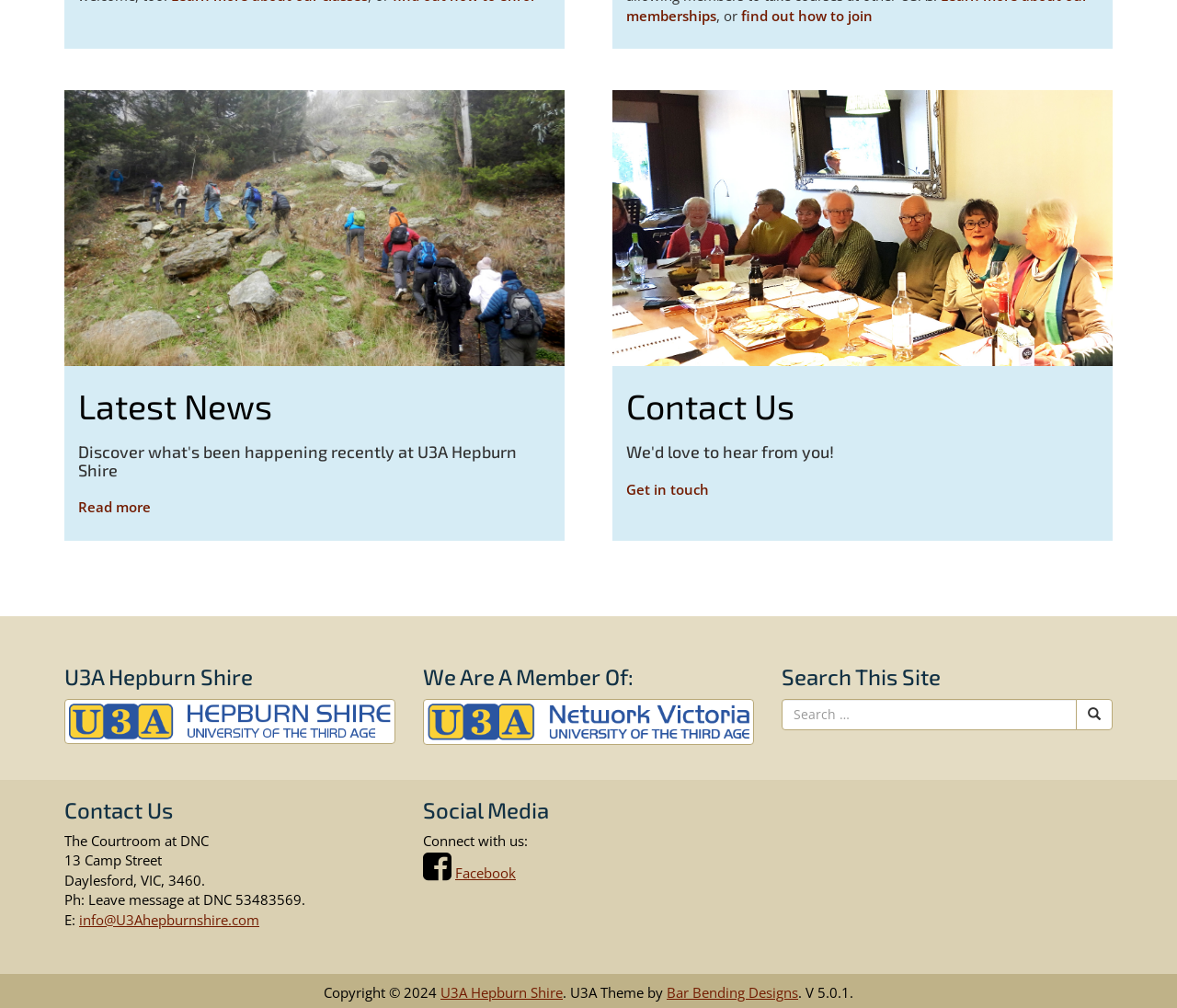Determine the bounding box coordinates of the region to click in order to accomplish the following instruction: "read latest news". Provide the coordinates as four float numbers between 0 and 1, specifically [left, top, right, bottom].

[0.066, 0.382, 0.231, 0.423]